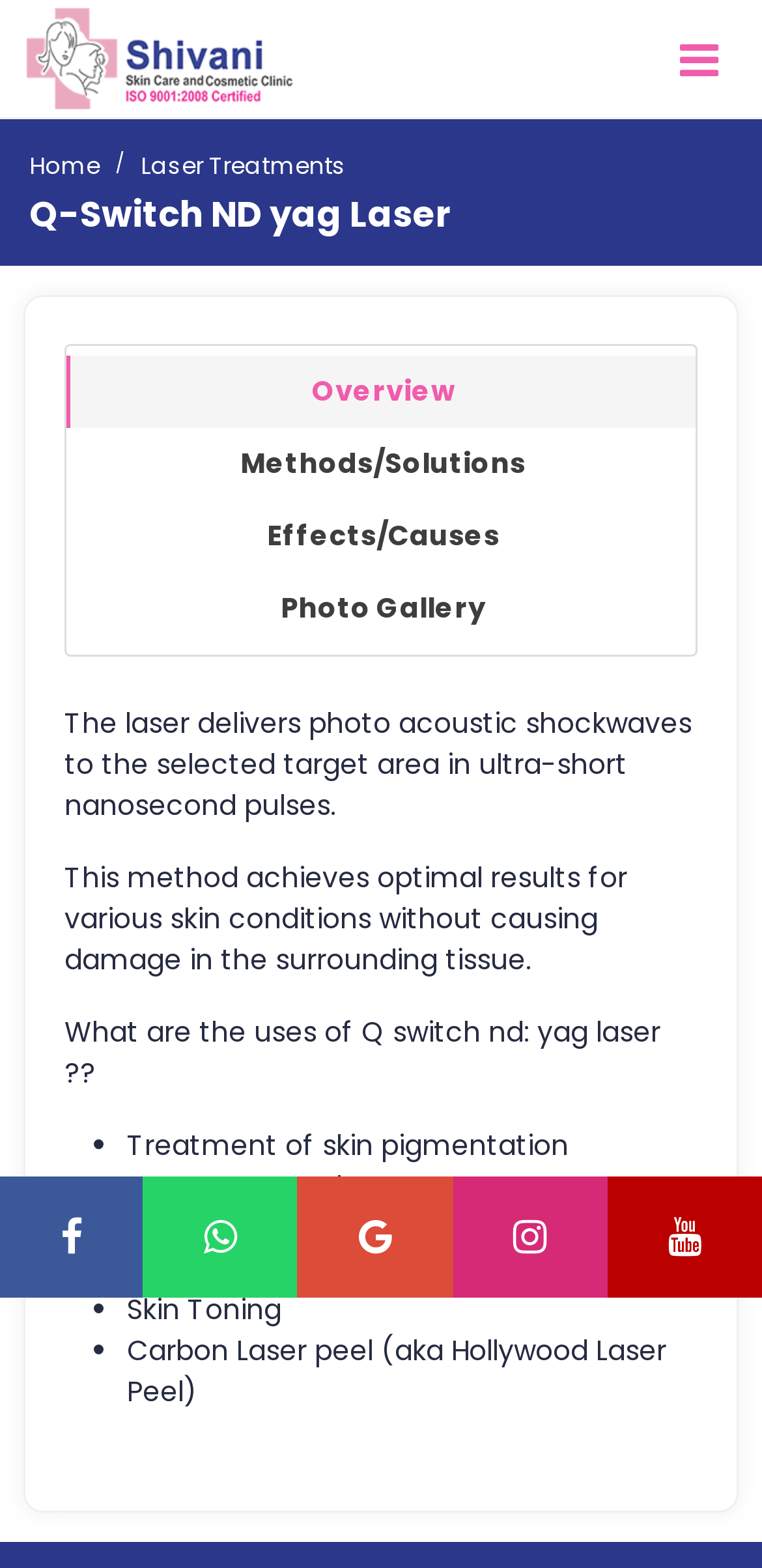Bounding box coordinates are specified in the format (top-left x, top-left y, bottom-right x, bottom-right y). All values are floating point numbers bounded between 0 and 1. Please provide the bounding box coordinate of the region this sentence describes: Home

[0.038, 0.095, 0.131, 0.116]